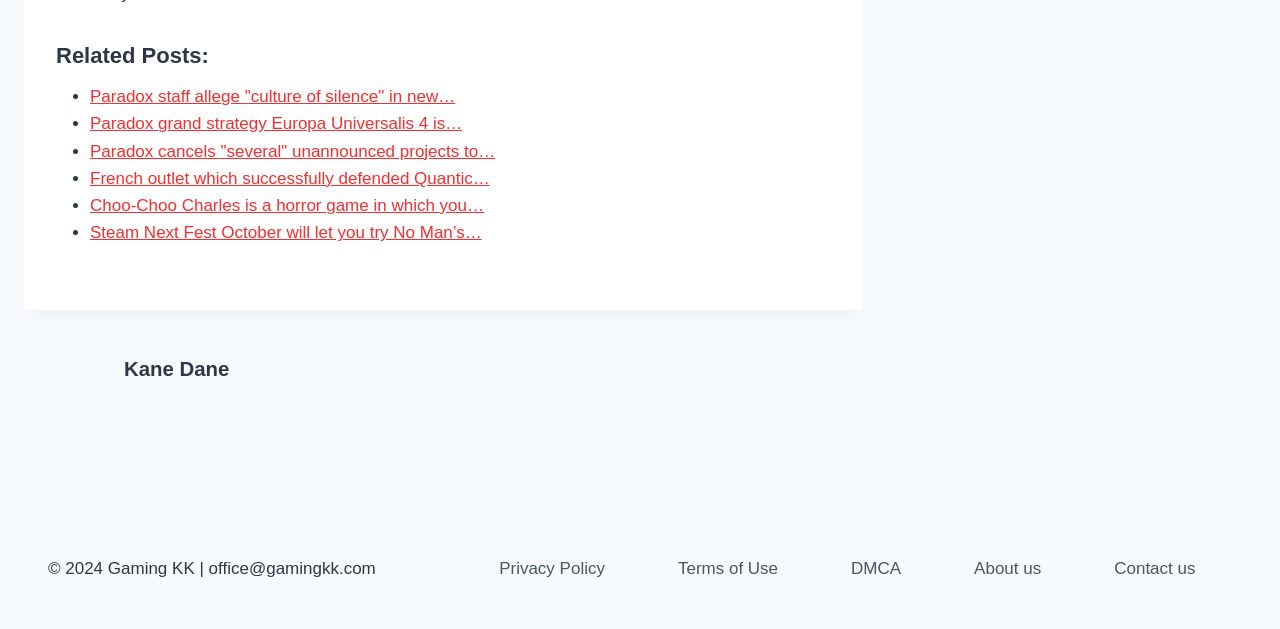Please locate the bounding box coordinates of the element that needs to be clicked to achieve the following instruction: "check gaming news from Kane Dane". The coordinates should be four float numbers between 0 and 1, i.e., [left, top, right, bottom].

[0.097, 0.569, 0.179, 0.604]